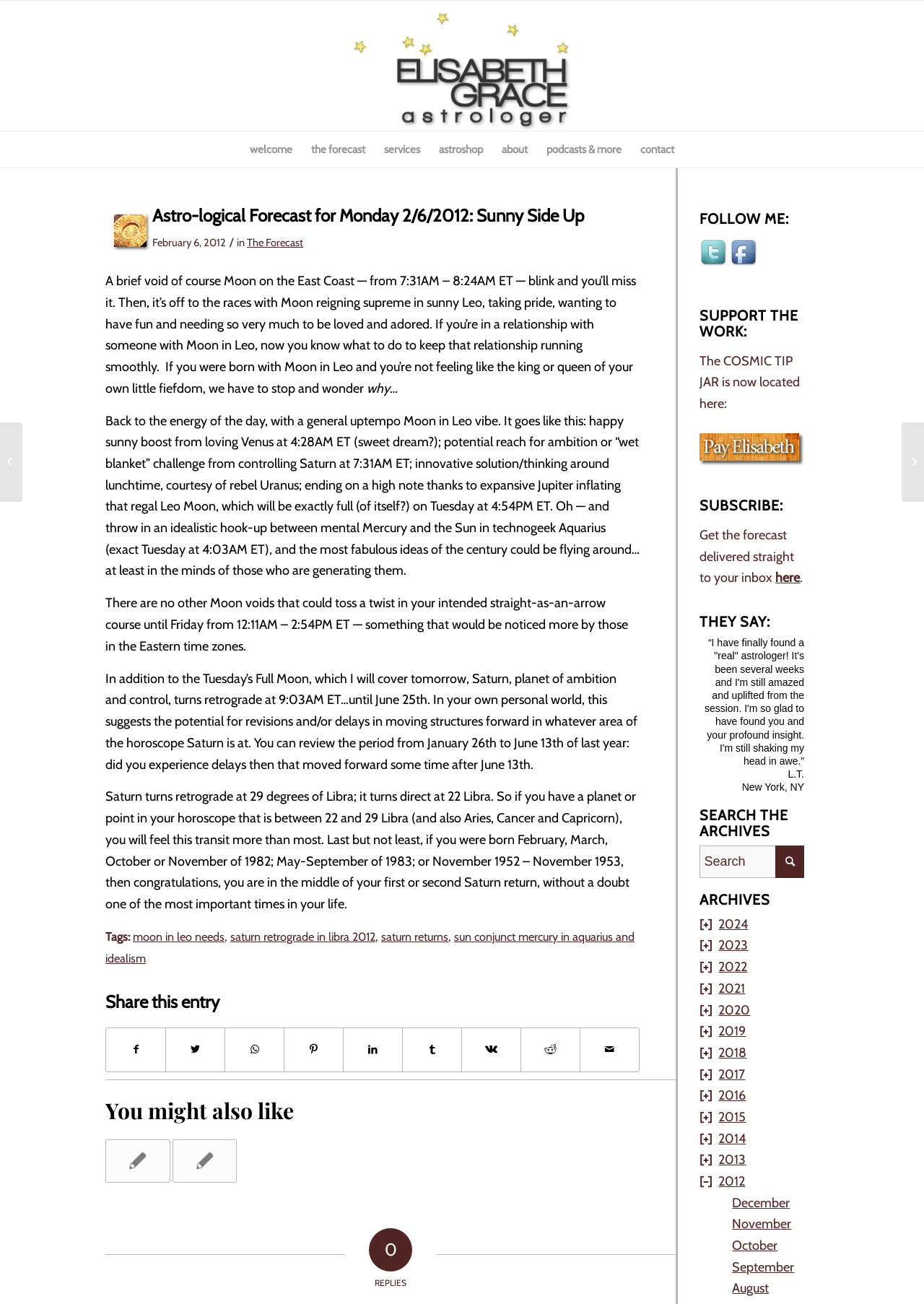Using the description "alt="Elisabeth Grace - Astrologer" title="logogold"", locate and provide the bounding box of the UI element.

[0.38, 0.001, 0.62, 0.1]